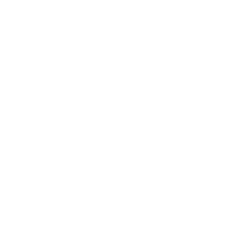What is the purpose of the accompanying articles?
From the details in the image, answer the question comprehensively.

The accompanying articles on the page suggest practical tips and inspiration for transforming spaces, including 'Painting Small House Interiors' and other related topics, serving as a guide for readers to enhance their living spaces.